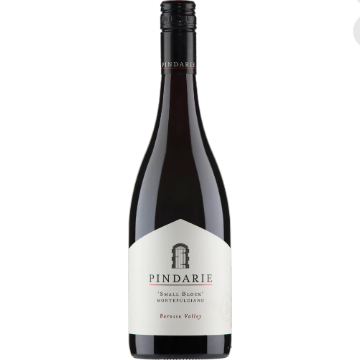What is the dominant color of the wine label?
Based on the screenshot, provide your answer in one word or phrase.

White